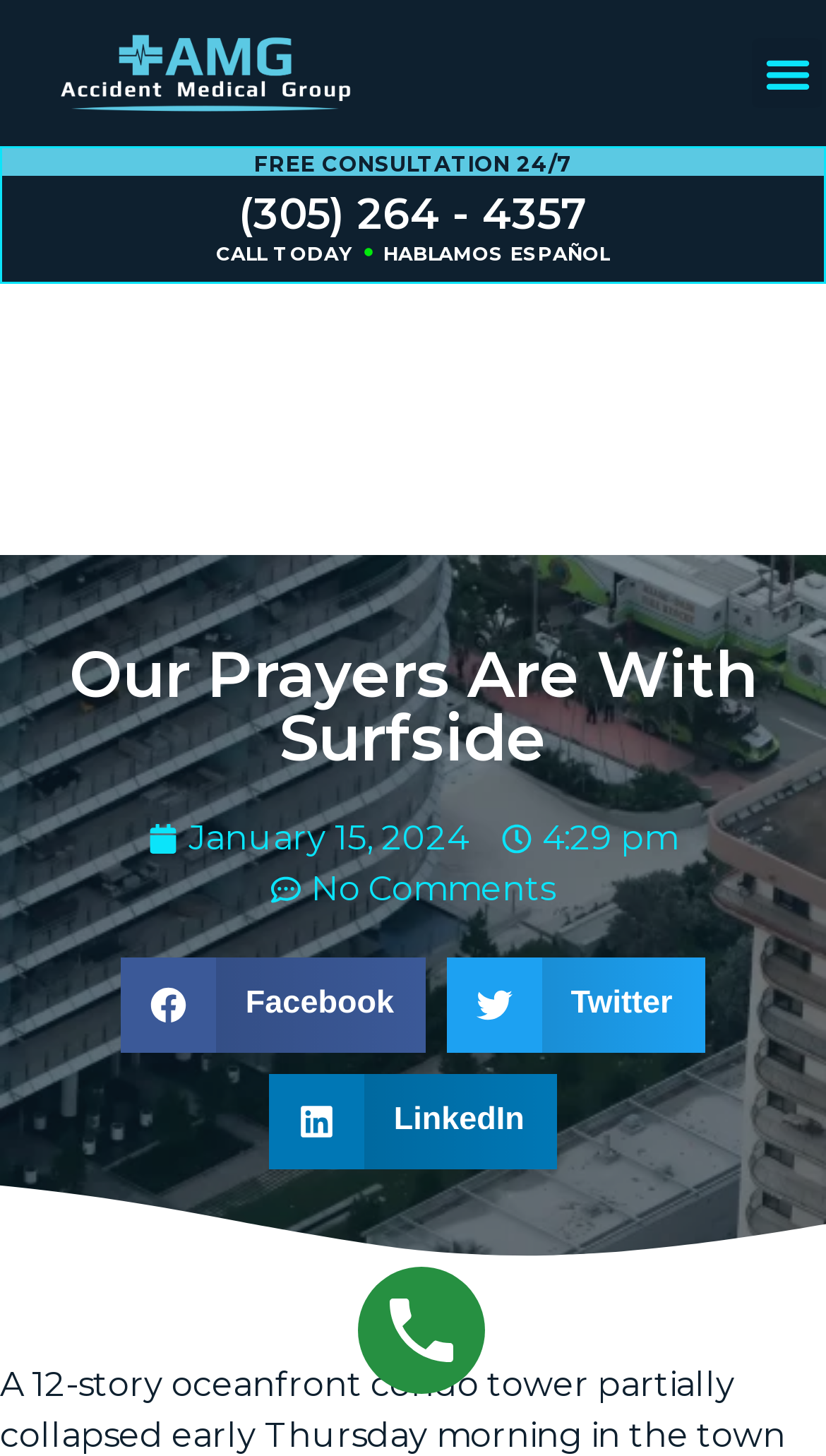What languages are supported for consultation?
Deliver a detailed and extensive answer to the question.

I found the language support information by looking at the static text elements near the 'CALL TODAY' button, which says 'HABLAMOS ESPAÑOL', indicating that Spanish is supported, and assuming that English is also supported since it's the primary language of the webpage.